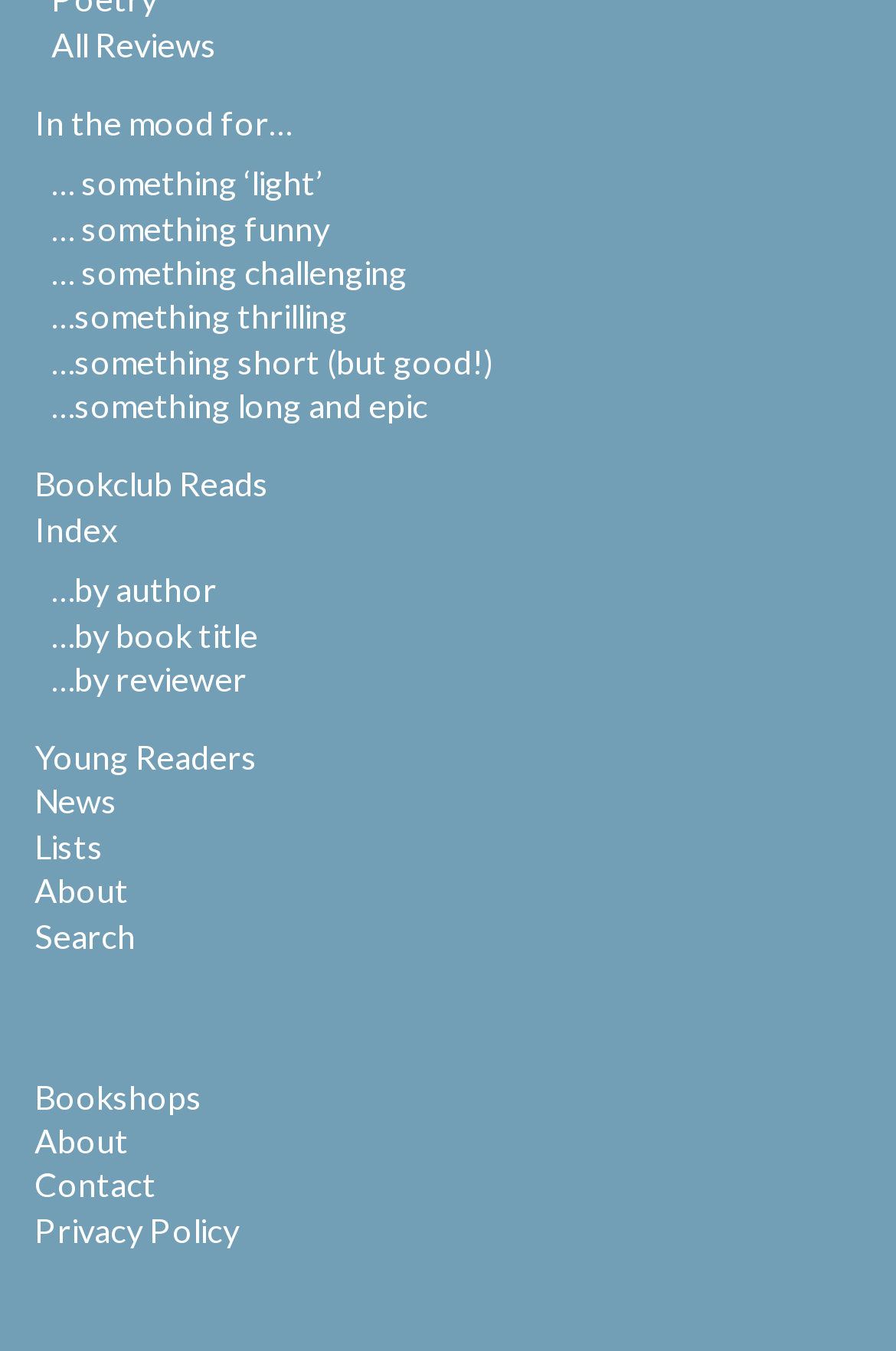What is the section below the 'In the mood for…' link?
Based on the image, provide your answer in one word or phrase.

Bookclub Reads